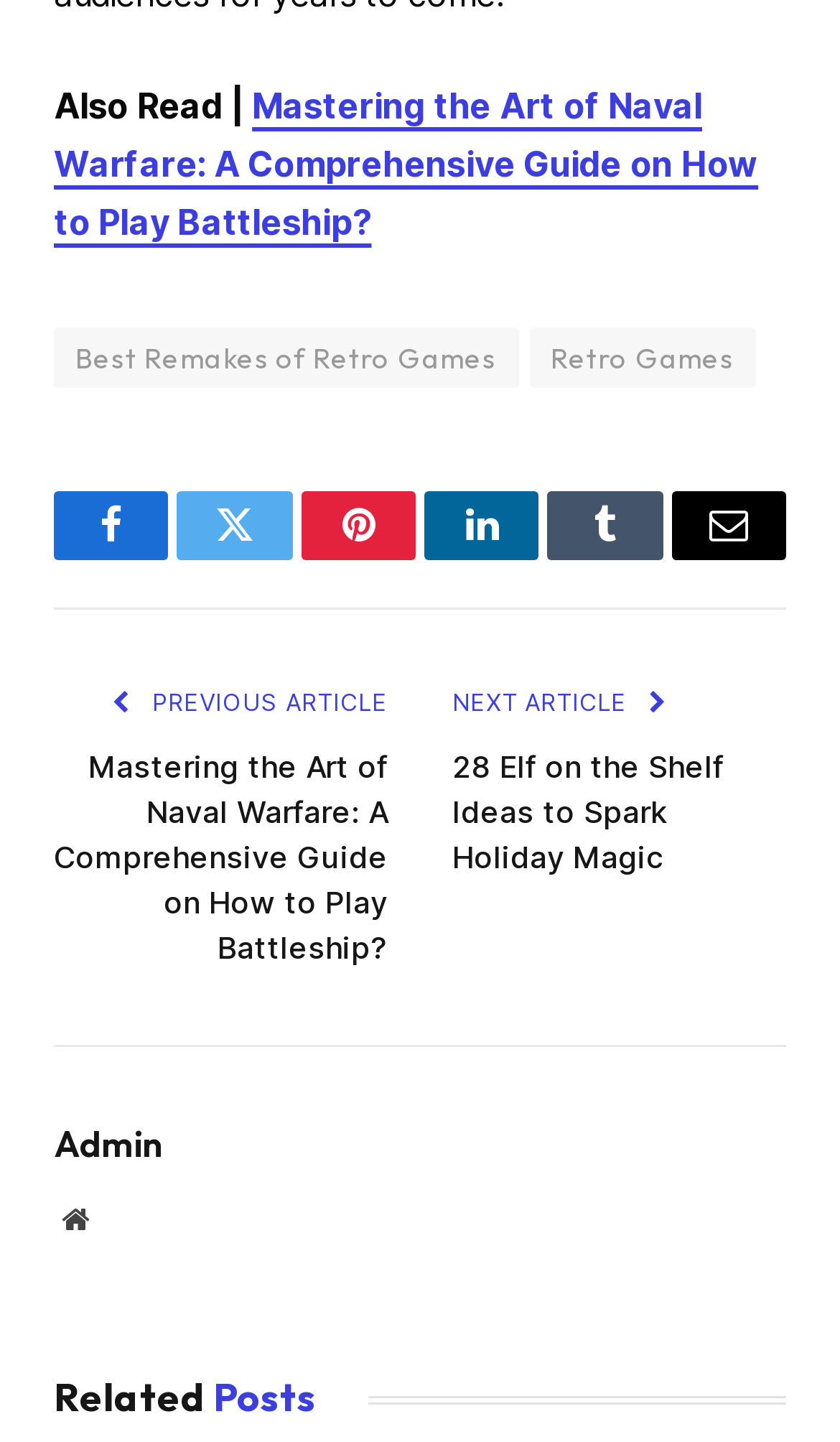Please identify the bounding box coordinates of the element I should click to complete this instruction: 'Visit the website'. The coordinates should be given as four float numbers between 0 and 1, like this: [left, top, right, bottom].

[0.064, 0.831, 0.115, 0.861]